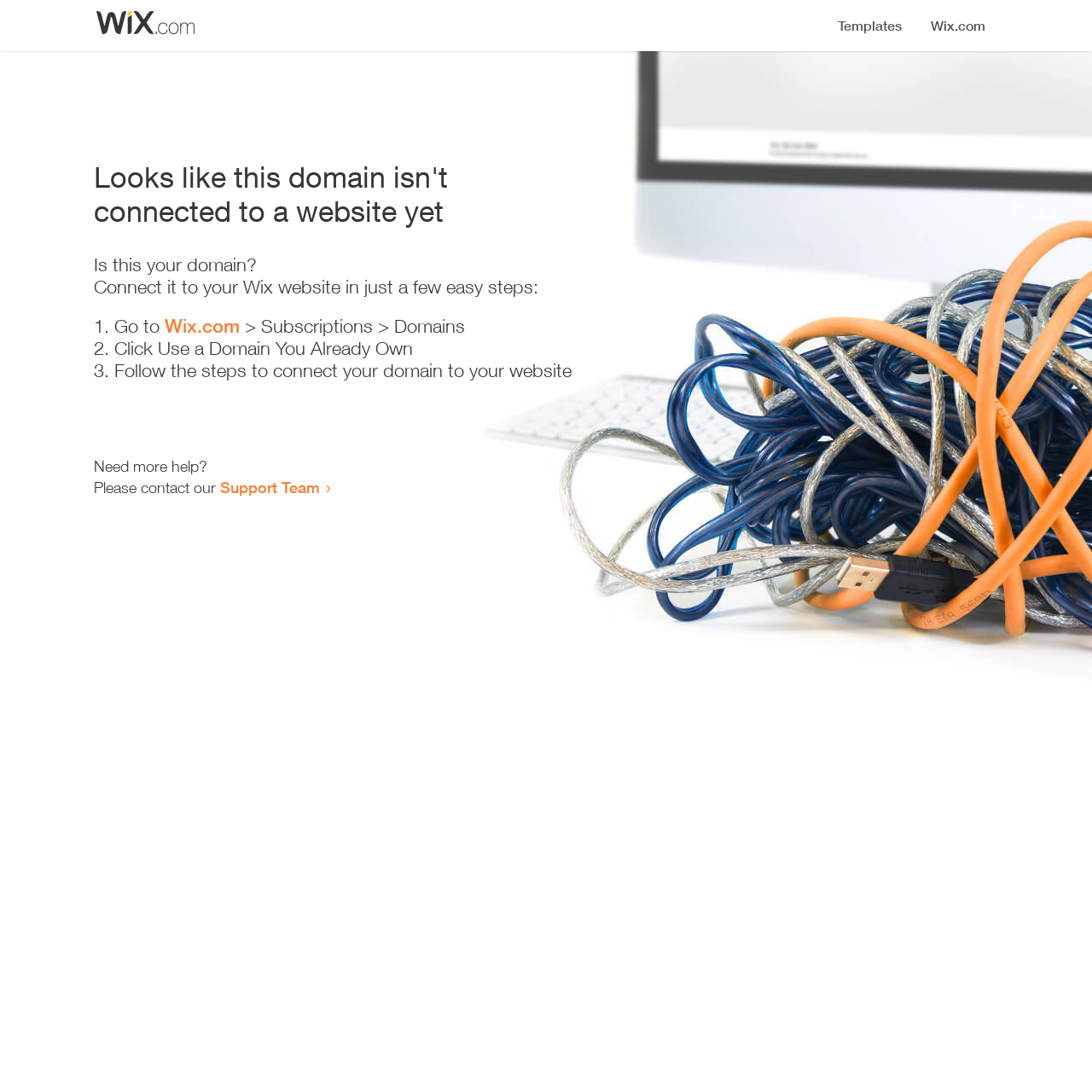What is the purpose of this webpage?
Respond with a short answer, either a single word or a phrase, based on the image.

Domain connection guide